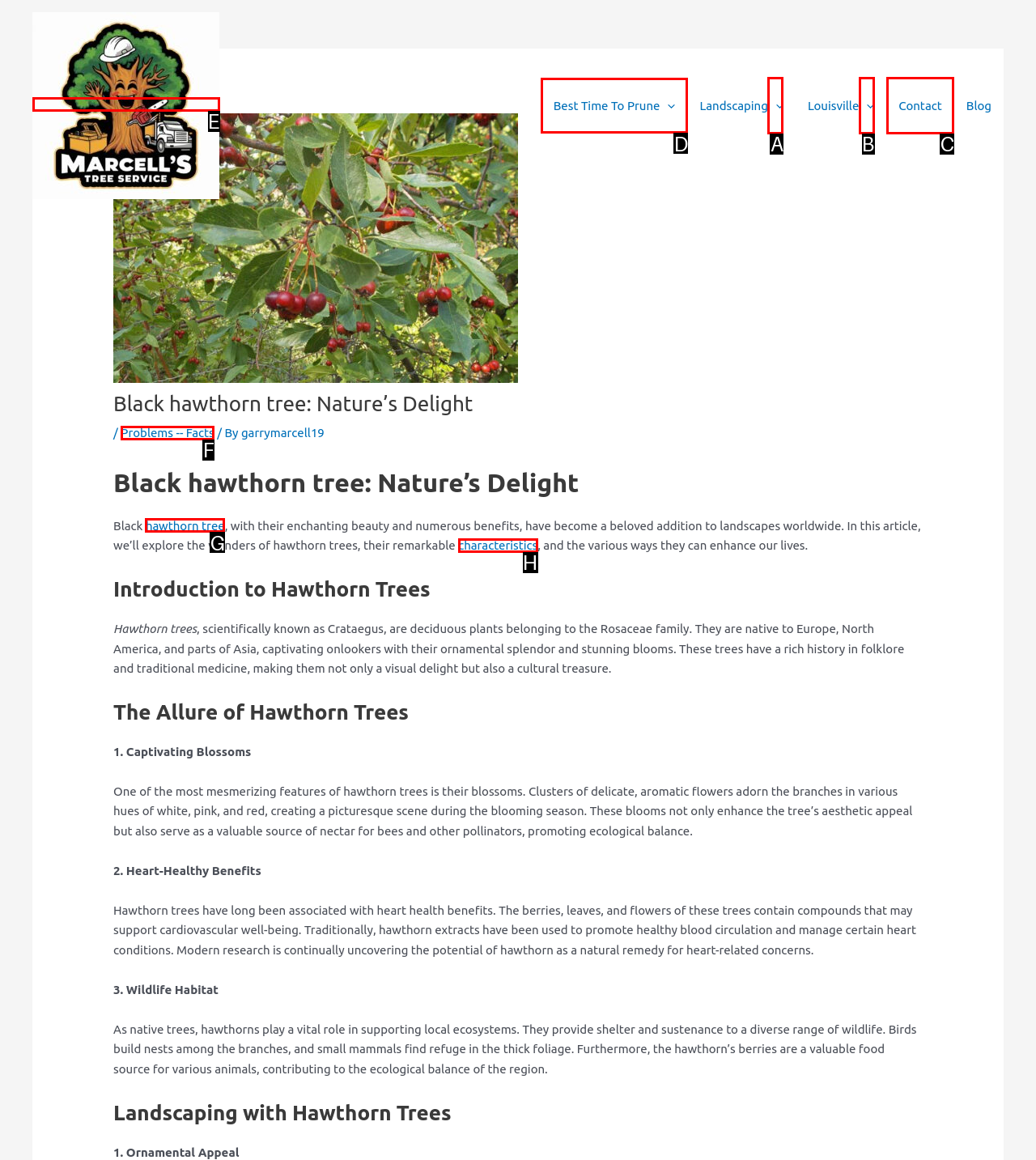Please identify the correct UI element to click for the task: Toggle the 'Best Time To Prune' menu Respond with the letter of the appropriate option.

D